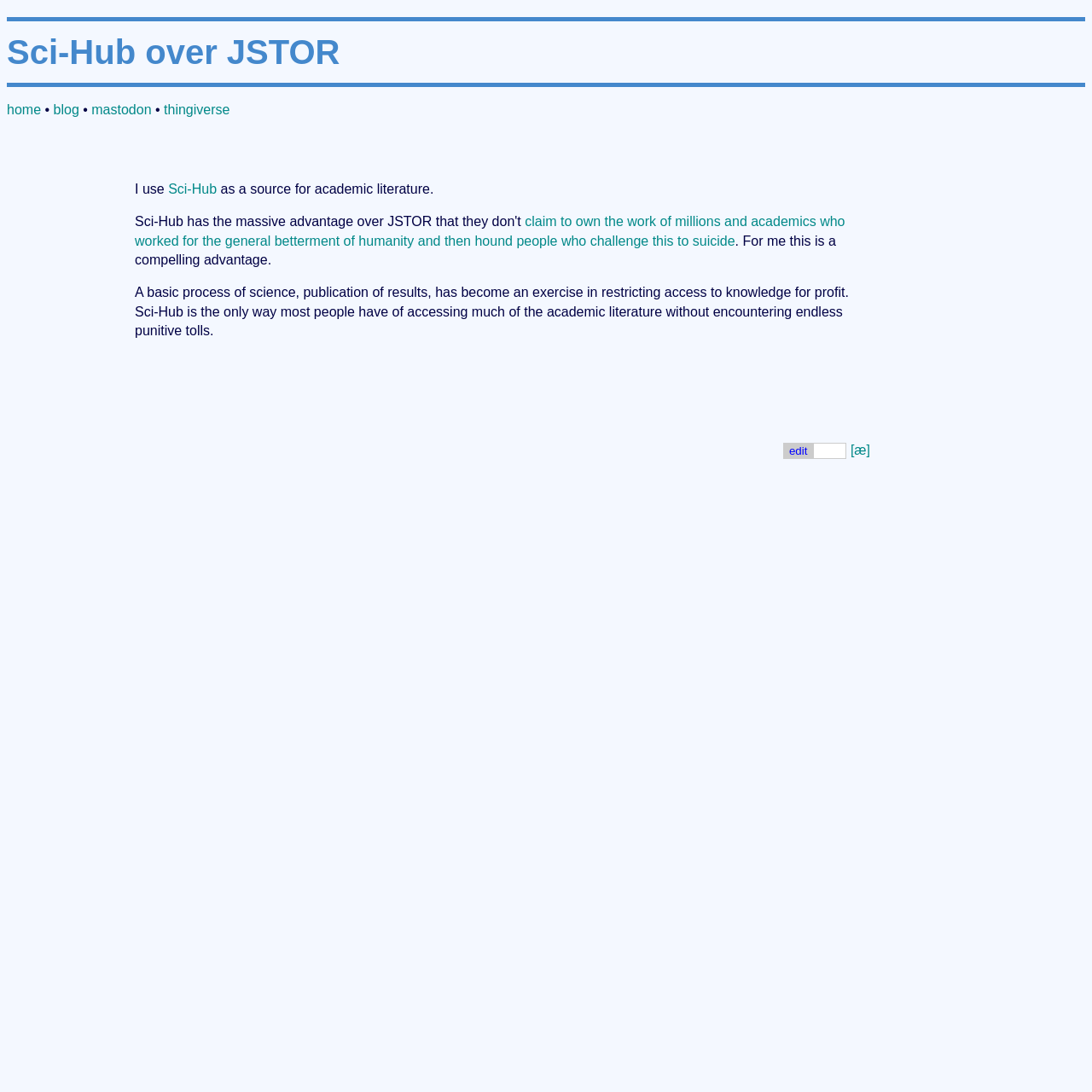Please analyze the image and provide a thorough answer to the question:
What is the website author's preferred source for academic literature?

The website author mentions 'I use Sci-Hub as a source for academic literature.' in the webpage, indicating their preference for Sci-Hub over other sources.